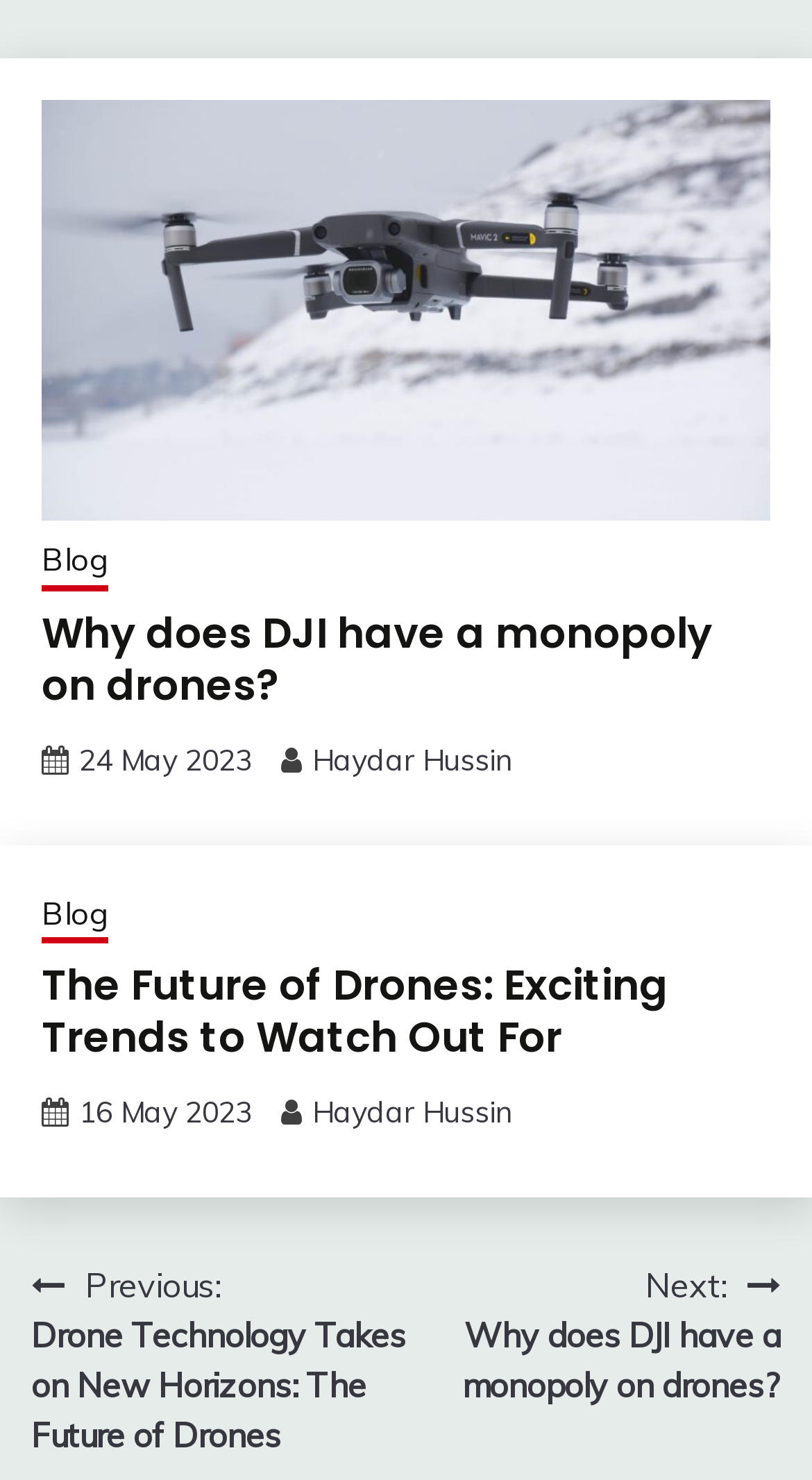Who is the author of the second article?
Answer the question based on the image using a single word or a brief phrase.

Haydar Hussin